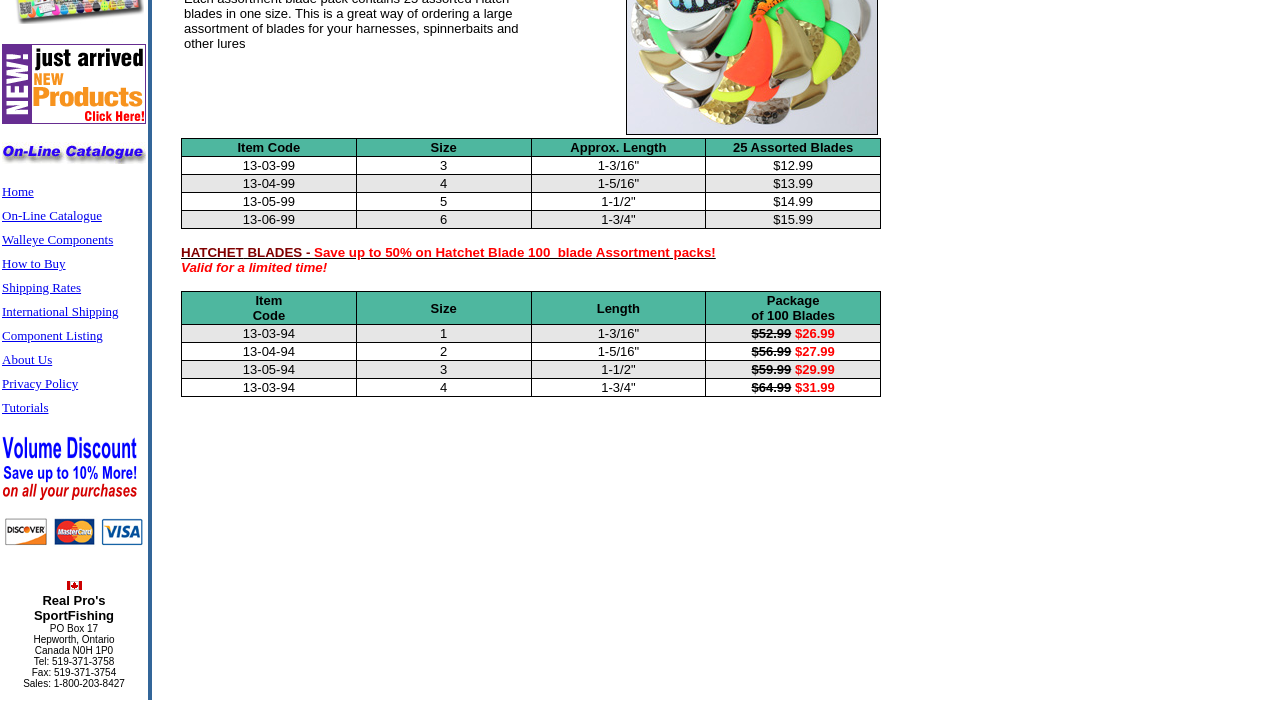Determine the bounding box coordinates of the UI element described by: "Leave a Comment".

None